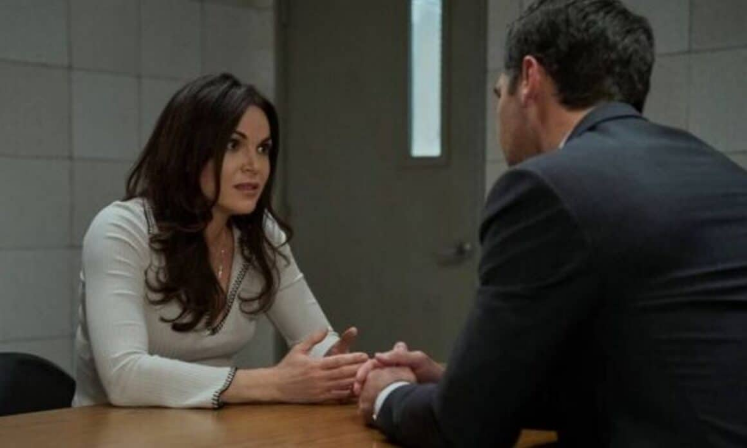Please respond in a single word or phrase: 
Is the image from a Netflix exclusive presentation?

Yes